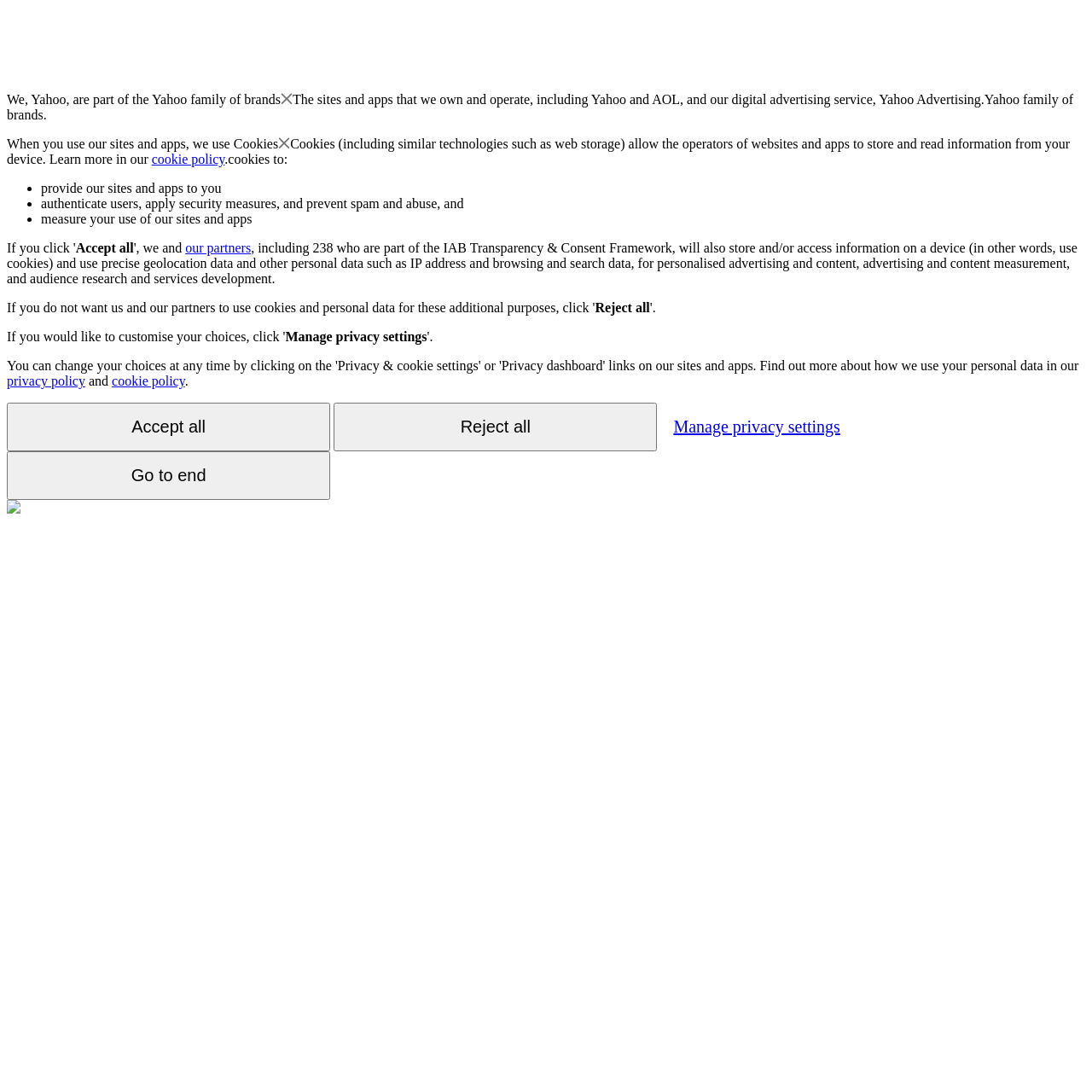What is the purpose of cookies?
Refer to the image and give a detailed answer to the query.

According to the webpage, cookies allow the operators of websites and apps to store and read information from a device, as mentioned in the sentence 'Cookies (including similar technologies such as web storage) allow the operators of websites and apps to store and read information from your device'.